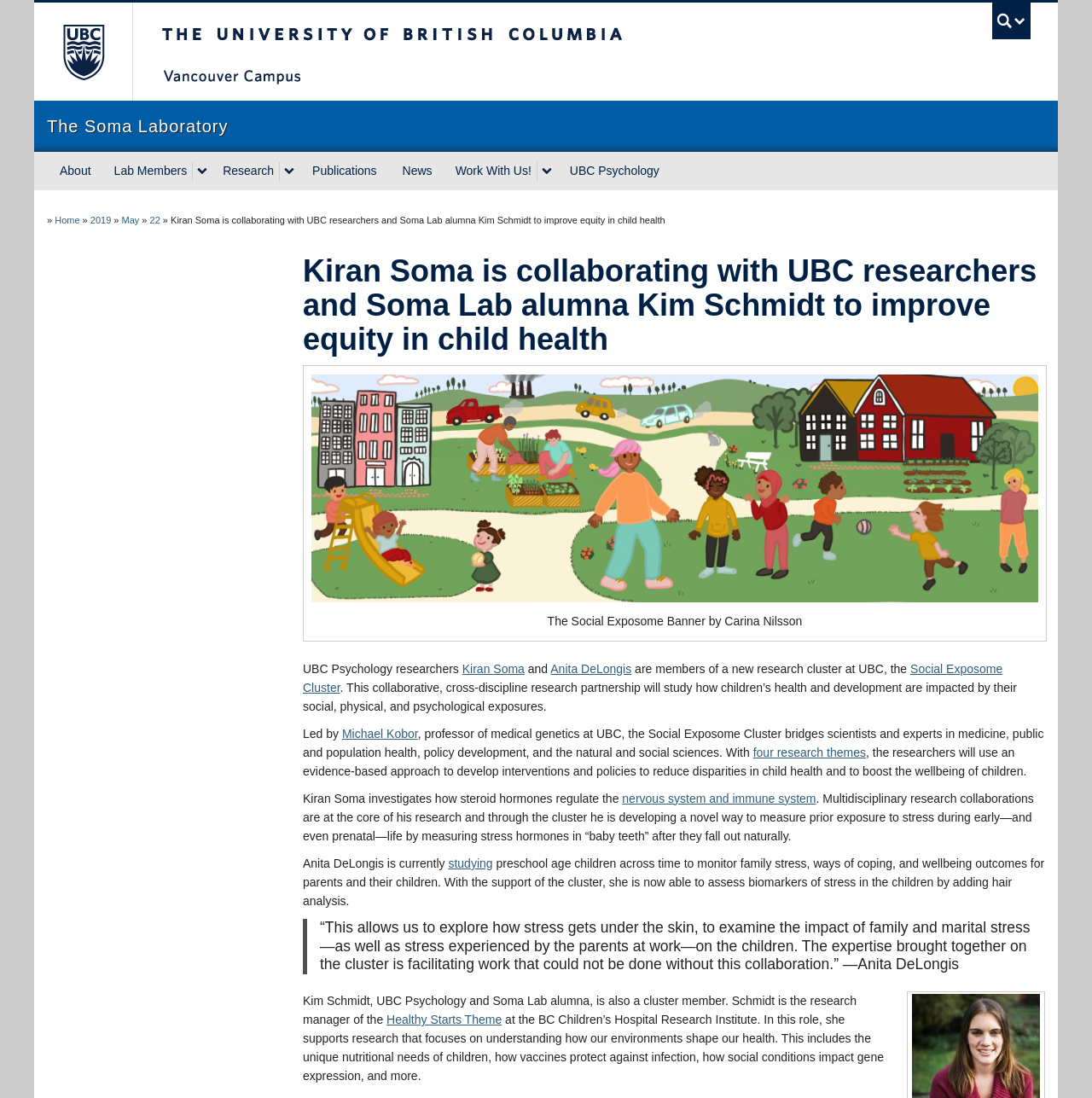Answer briefly with one word or phrase:
What is Anita DeLongis studying?

Preschool age children